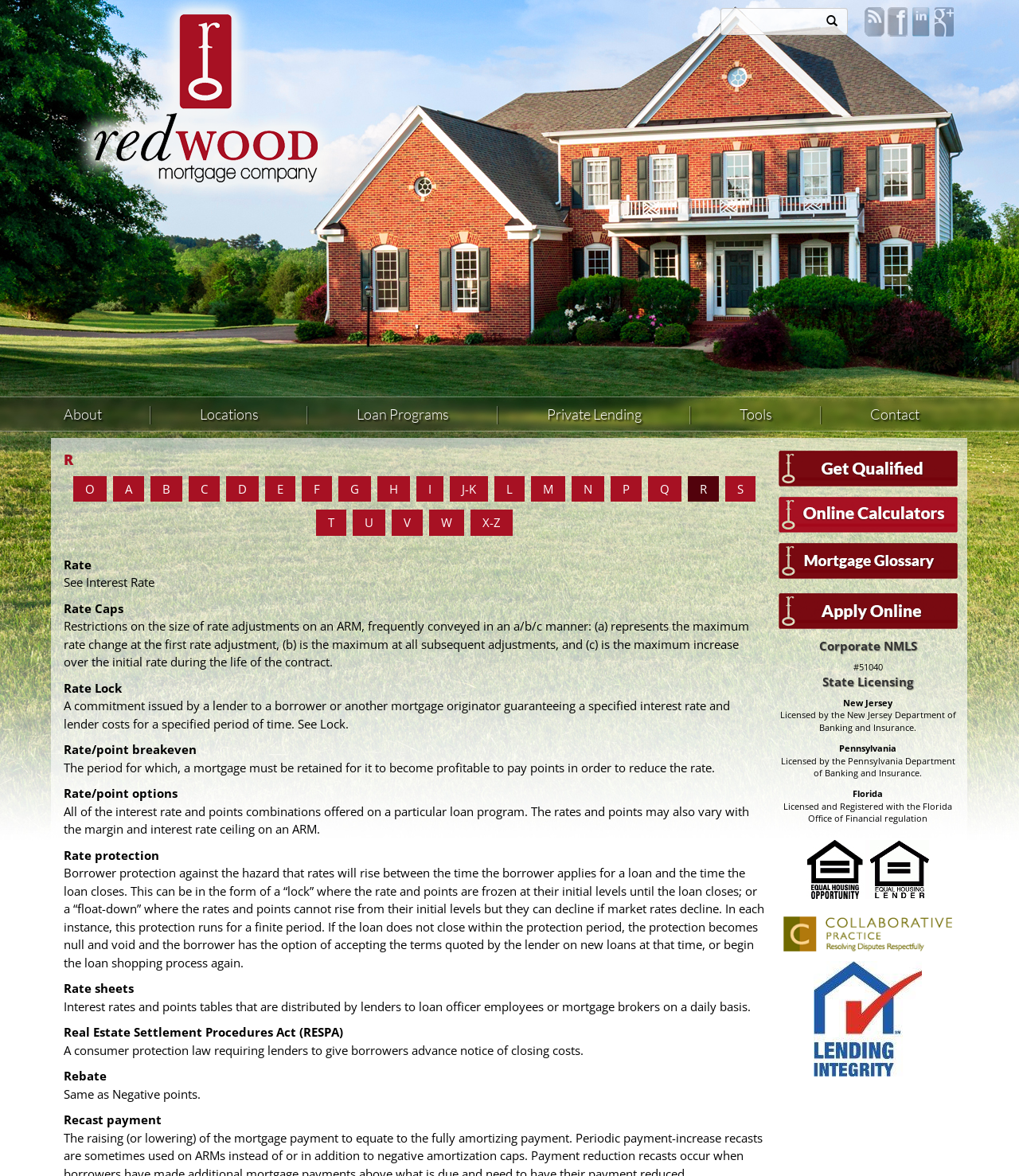Pinpoint the bounding box coordinates of the element to be clicked to execute the instruction: "Click on Mac App Store".

None